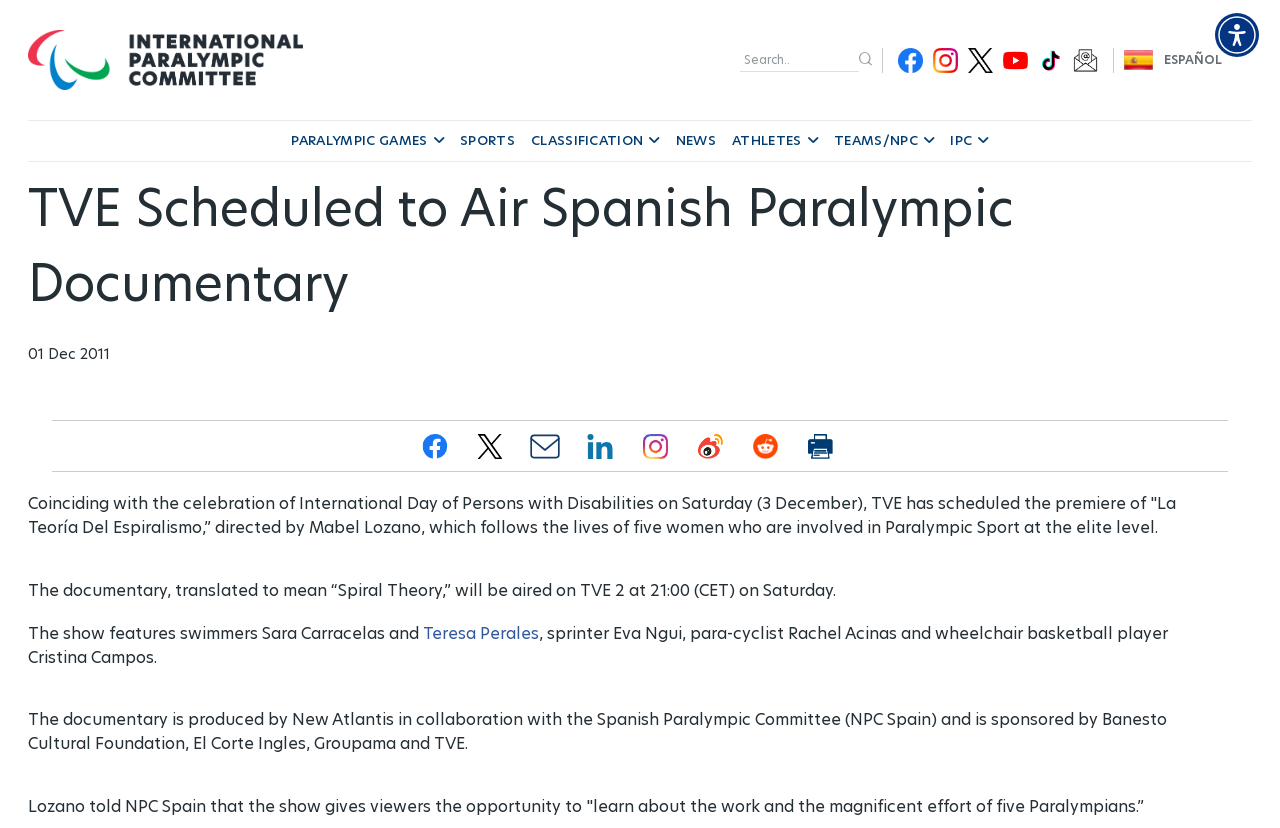Explain the contents of the webpage comprehensively.

The webpage is about a news article titled "TVE Scheduled to Air Spanish Paralympic Documentary". At the top, there is a navigation menu with a language selection option and a search bar. Below the navigation menu, there are social media icons, including Facebook, Instagram, Twitter, and more, which allow users to share the article on various platforms.

On the left side, there is a large image with the IPC NEW LOGO, and below it, there is a main navigation menu with several categories, including PARALYMPIC GAMES, SPORTS, CLASSIFICATION, NEWS, ATHLETES, TEAMS/NPC, and IPC.

The main content of the webpage is an article about a Spanish Paralympic documentary scheduled to air on TVE. The article is divided into several paragraphs, which provide information about the documentary, including its title, "La Teoría Del Espiralismo", its director, Mabel Lozano, and its premiere date and time. The article also mentions the five women featured in the documentary, who are involved in Paralympic sports at the elite level.

At the bottom of the article, there are social media sharing options, including Facebook, Twitter, email, LinkedIn, Instagram, Weibo, Reddit, and Print.